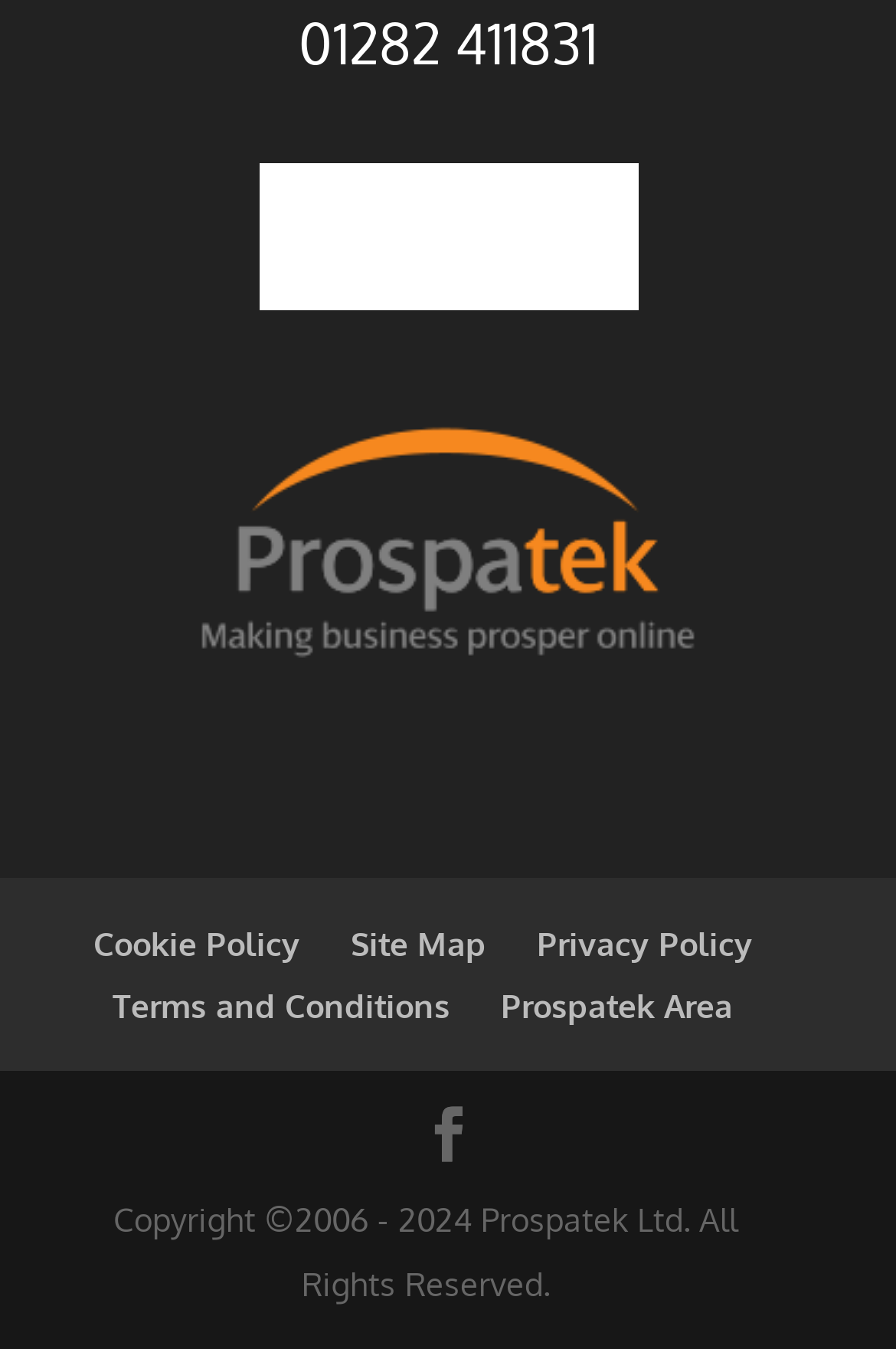Answer the following query concisely with a single word or phrase:
How many figures are there on the webpage?

2